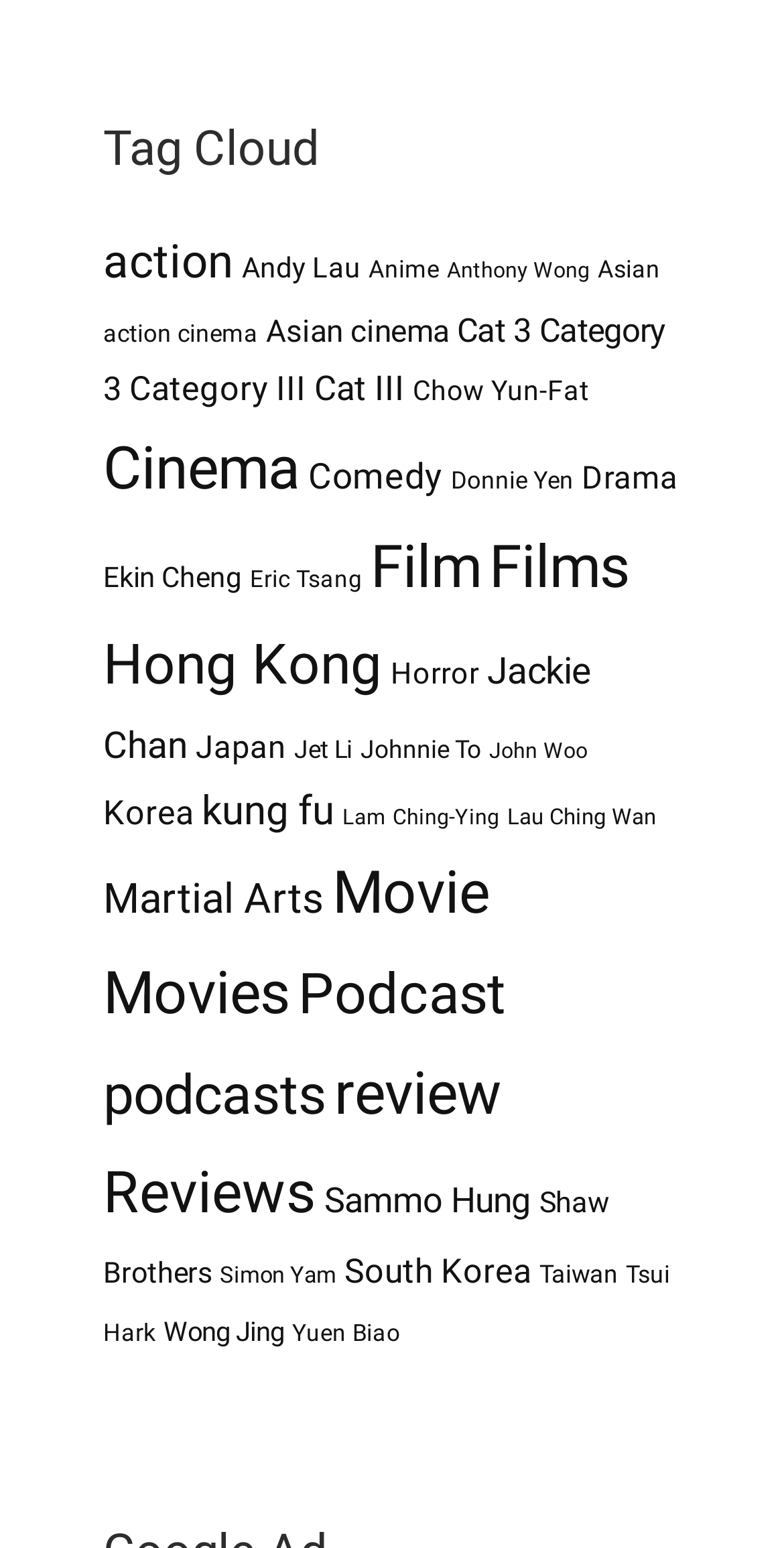How many countries are represented in the categories?
Using the visual information, respond with a single word or phrase.

5